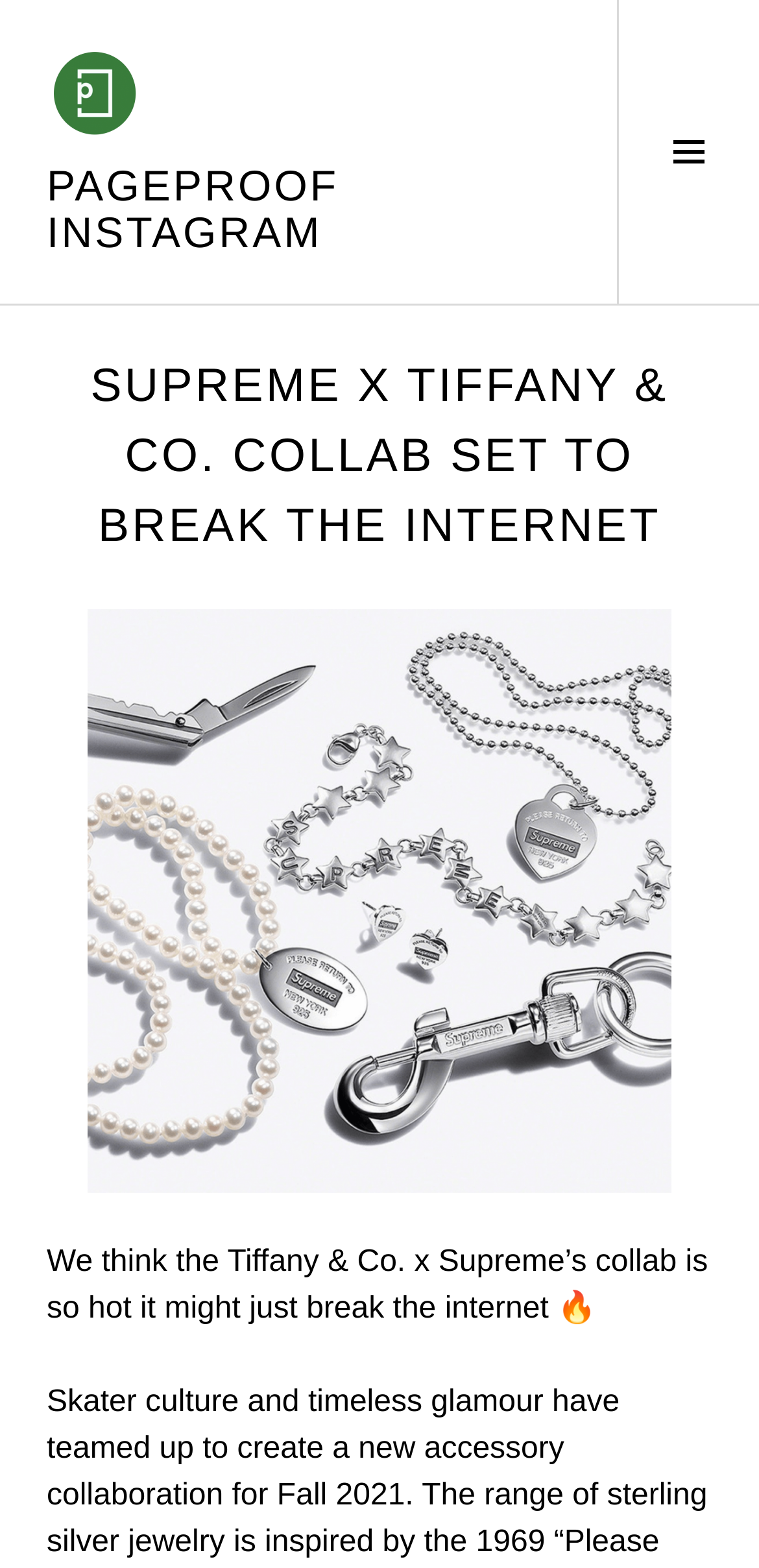Using a single word or phrase, answer the following question: 
What is the collaboration about?

Tiffany & Co. x Supreme